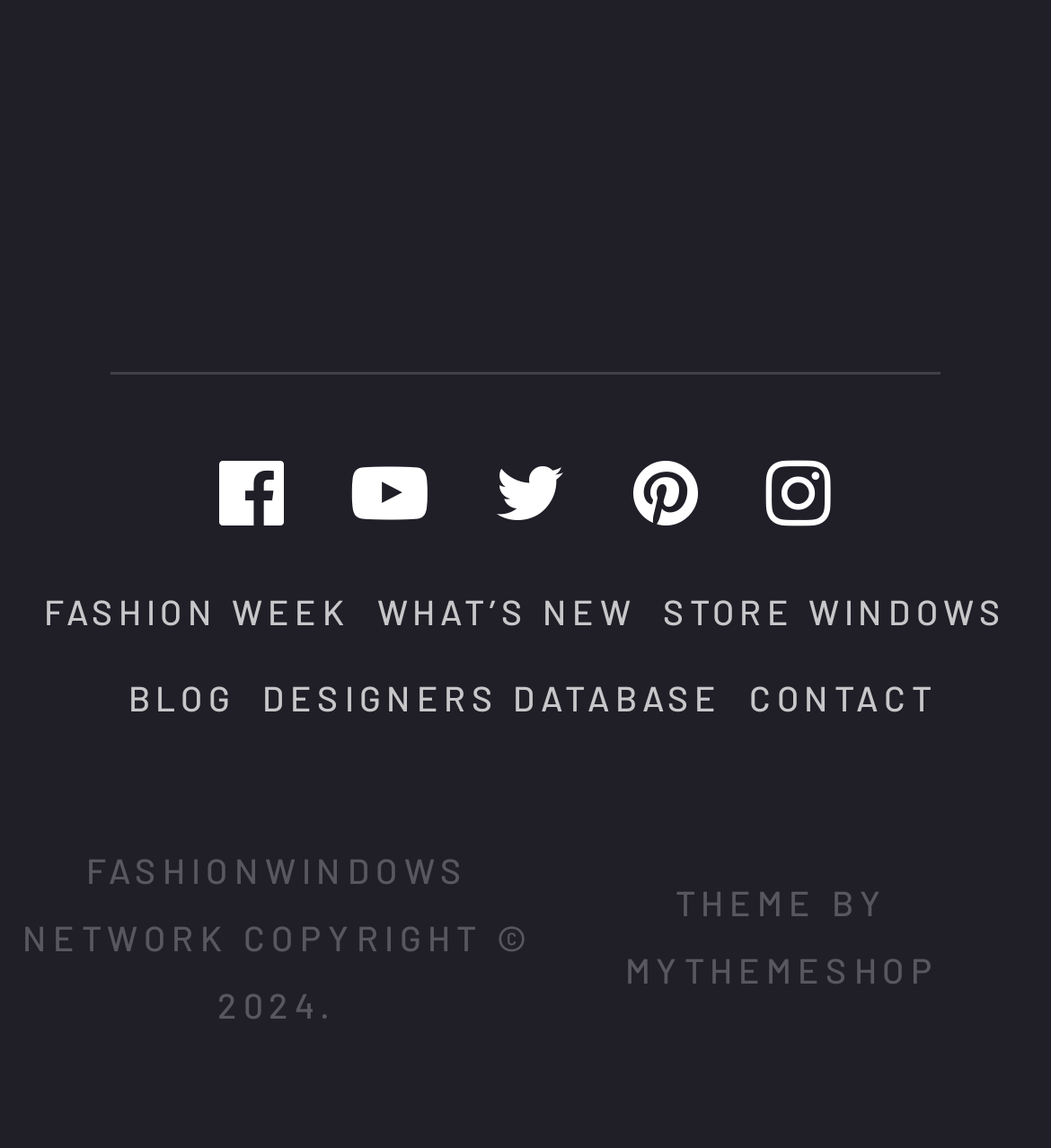Please specify the coordinates of the bounding box for the element that should be clicked to carry out this instruction: "Explore the Library". The coordinates must be four float numbers between 0 and 1, formatted as [left, top, right, bottom].

None